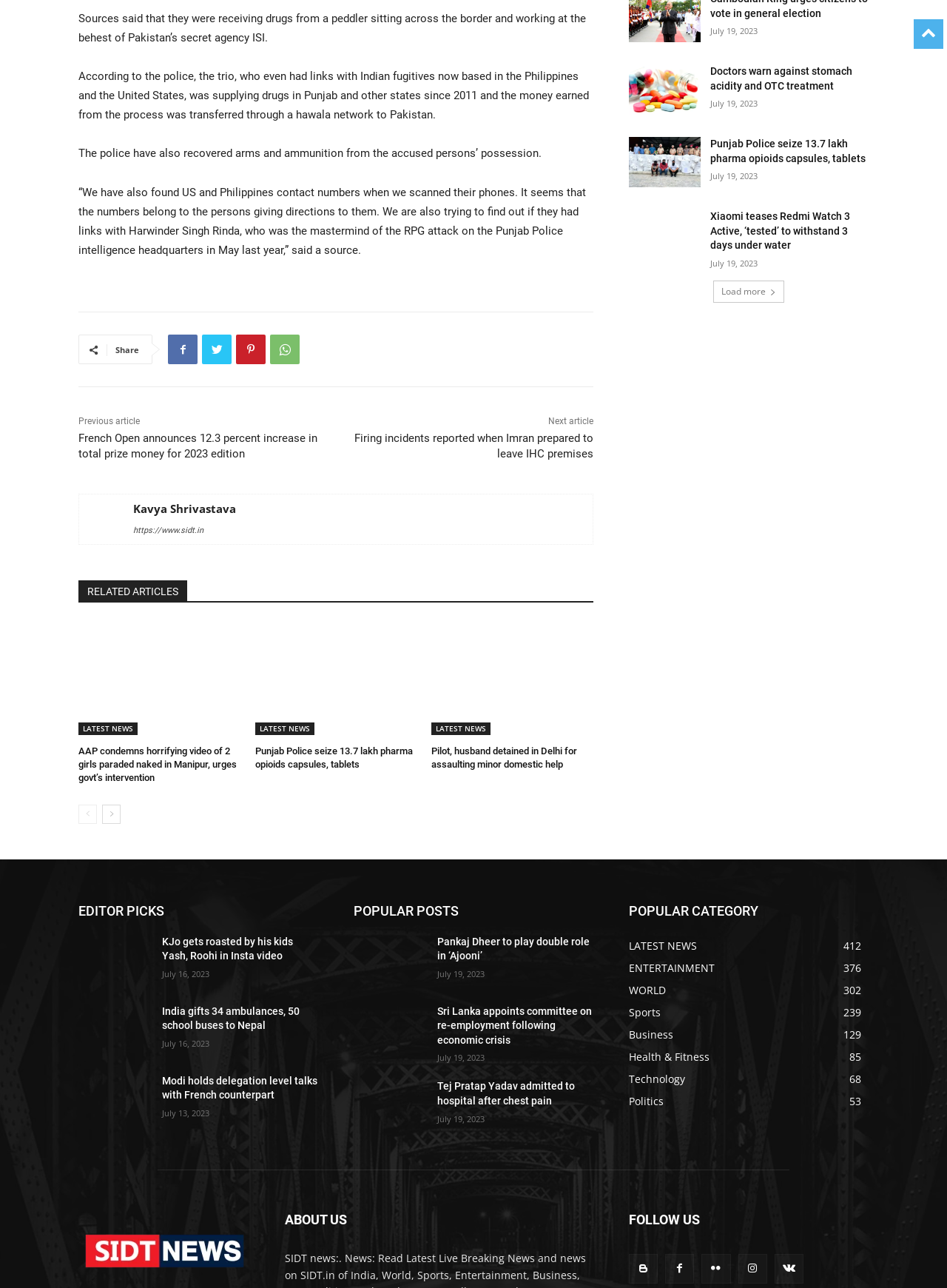What is the name of the author of the article?
Answer the question using a single word or phrase, according to the image.

Kavya Shrivastava